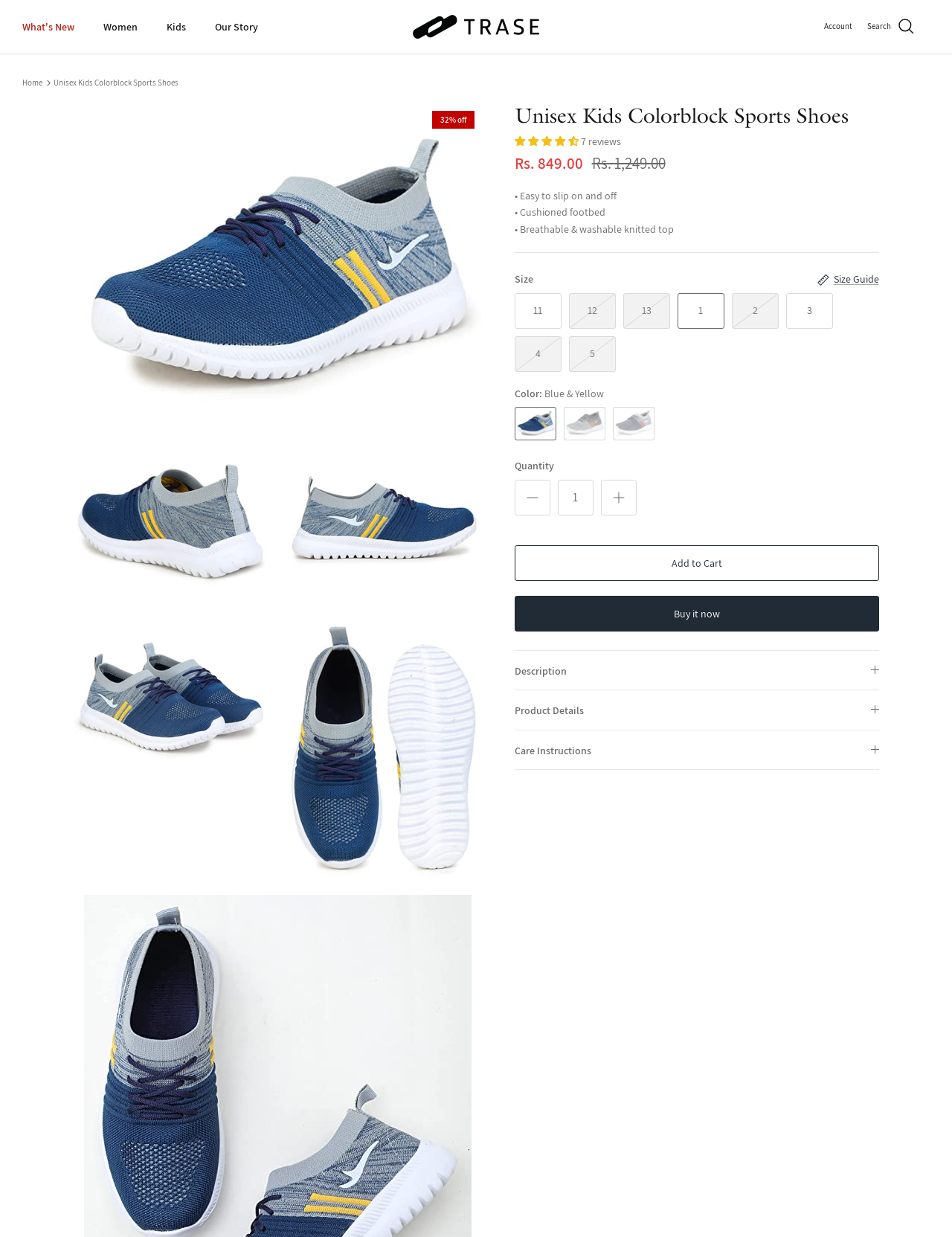Please specify the coordinates of the bounding box for the element that should be clicked to carry out this instruction: "Add to cart". The coordinates must be four float numbers between 0 and 1, formatted as [left, top, right, bottom].

[0.54, 0.44, 0.923, 0.469]